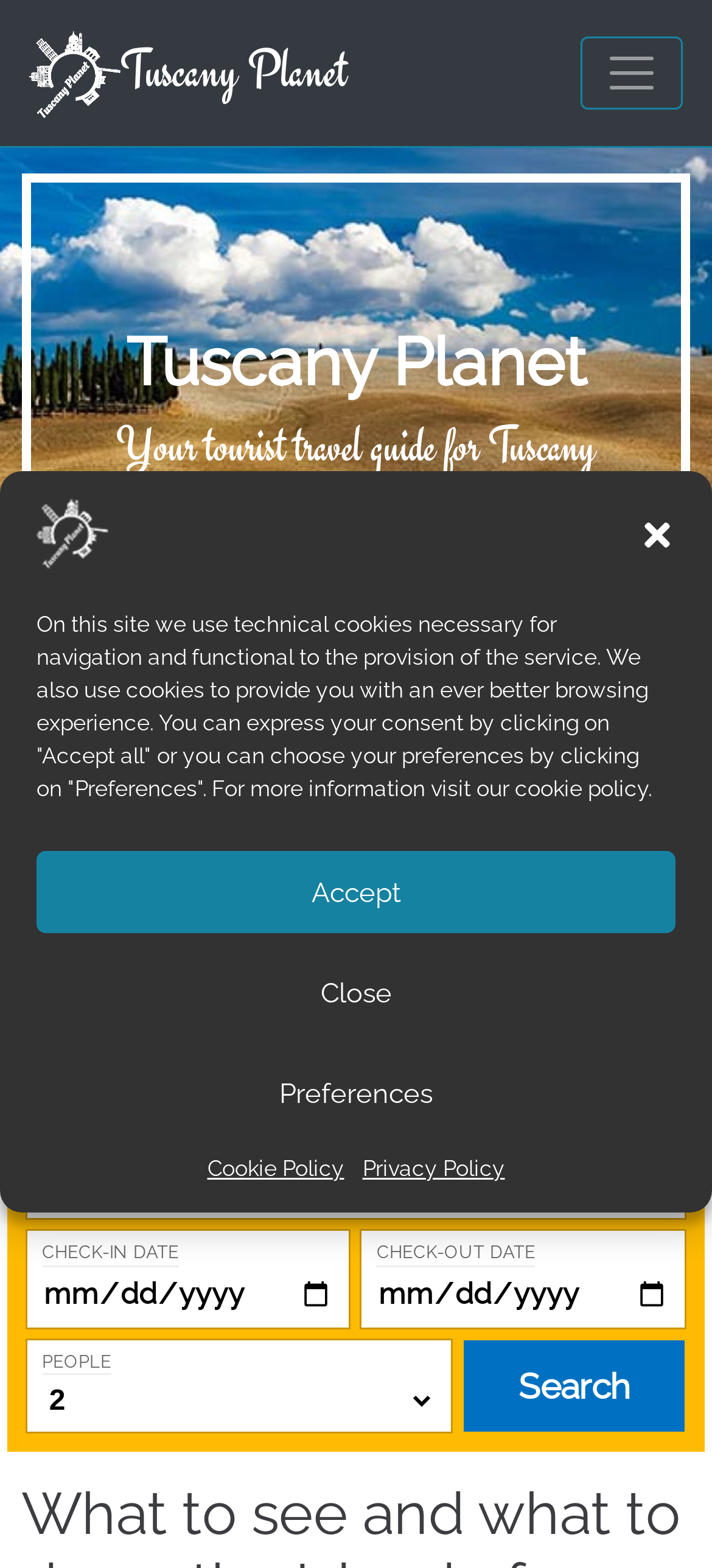Respond with a single word or phrase to the following question:
How many date fields are there in the search form?

2